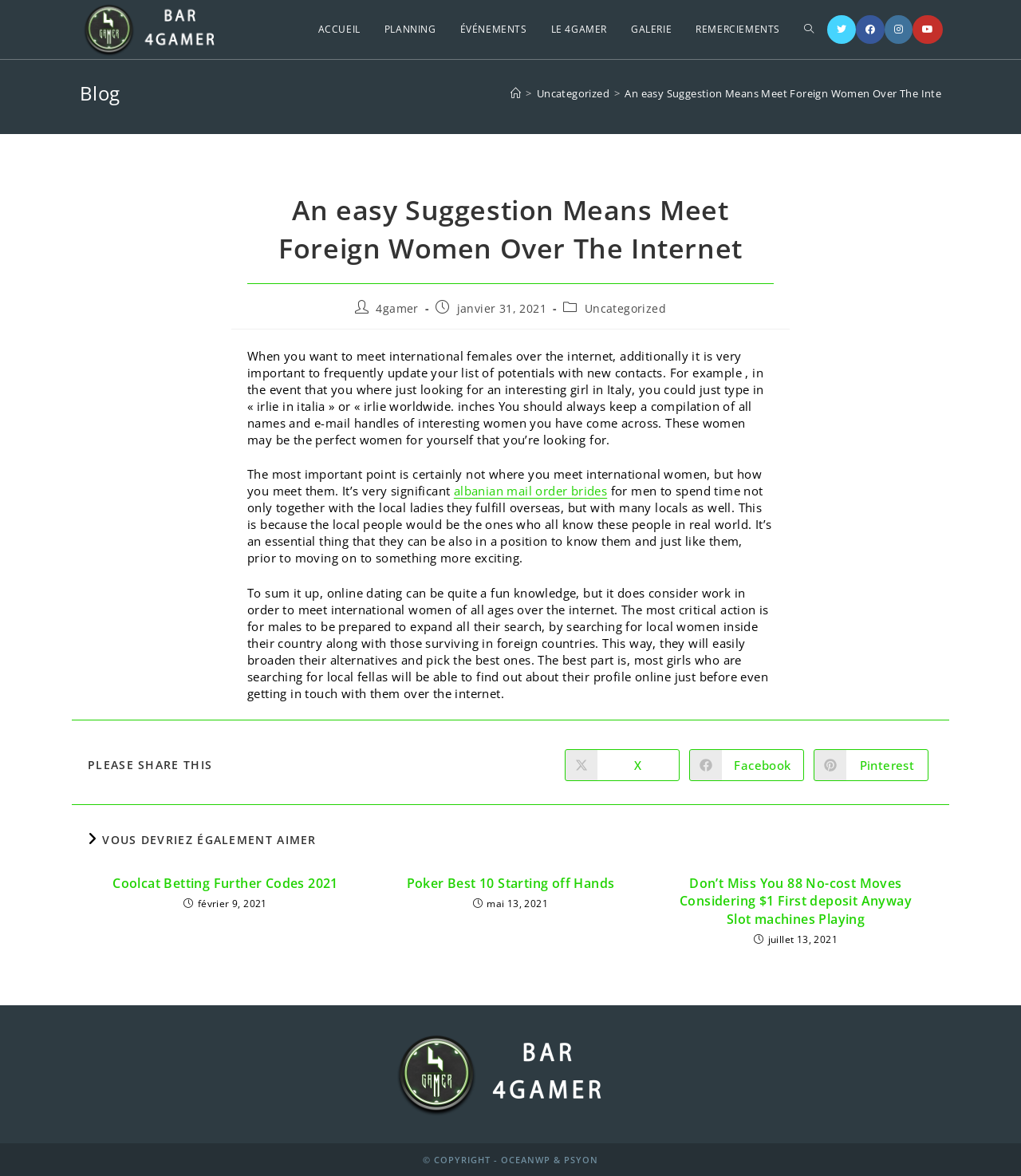Locate the bounding box coordinates of the UI element described by: "albanian mail order brides". Provide the coordinates as four float numbers between 0 and 1, formatted as [left, top, right, bottom].

[0.444, 0.411, 0.595, 0.424]